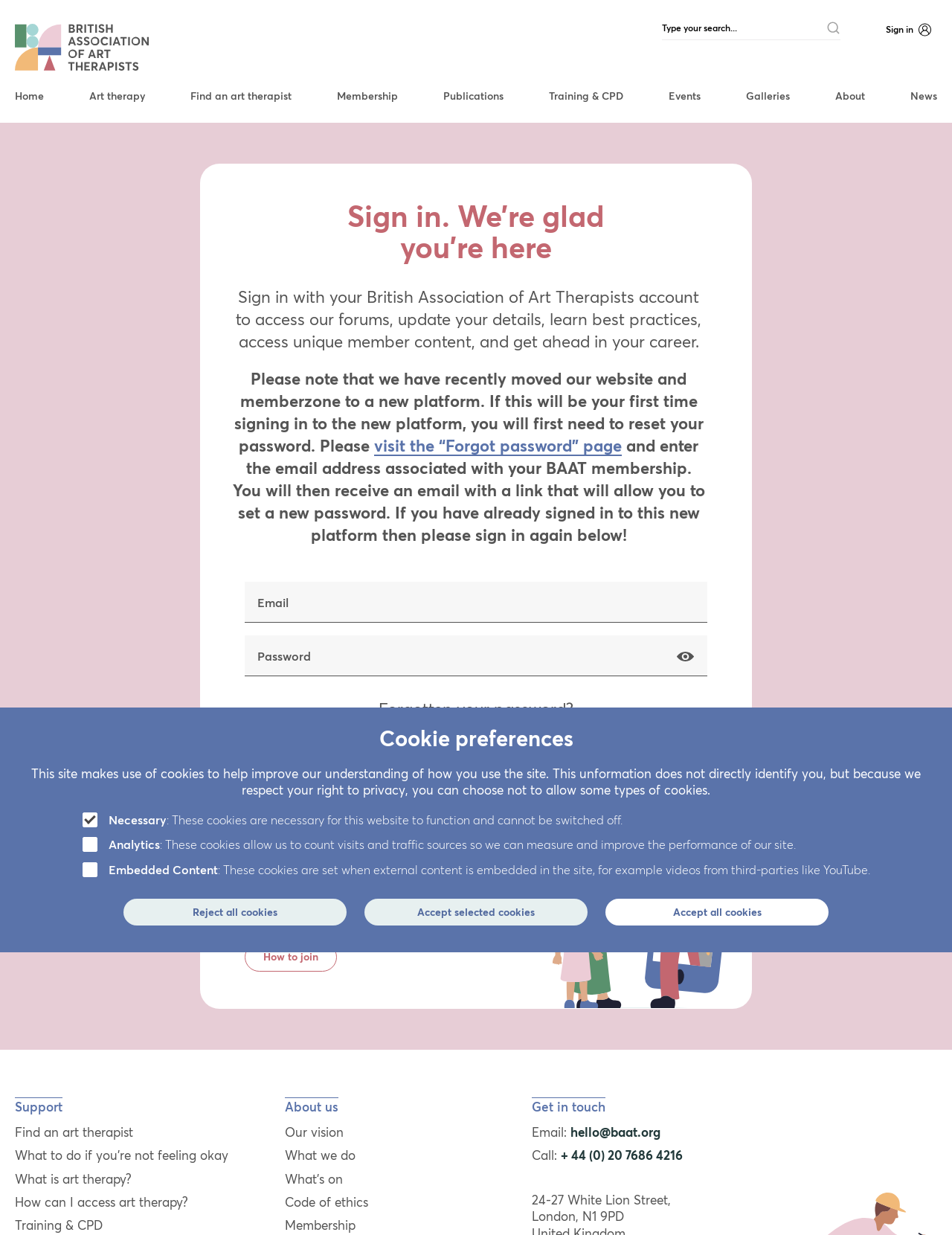What is the purpose of the 'Sign in' button?
Based on the image, give a concise answer in the form of a single word or short phrase.

To access member content